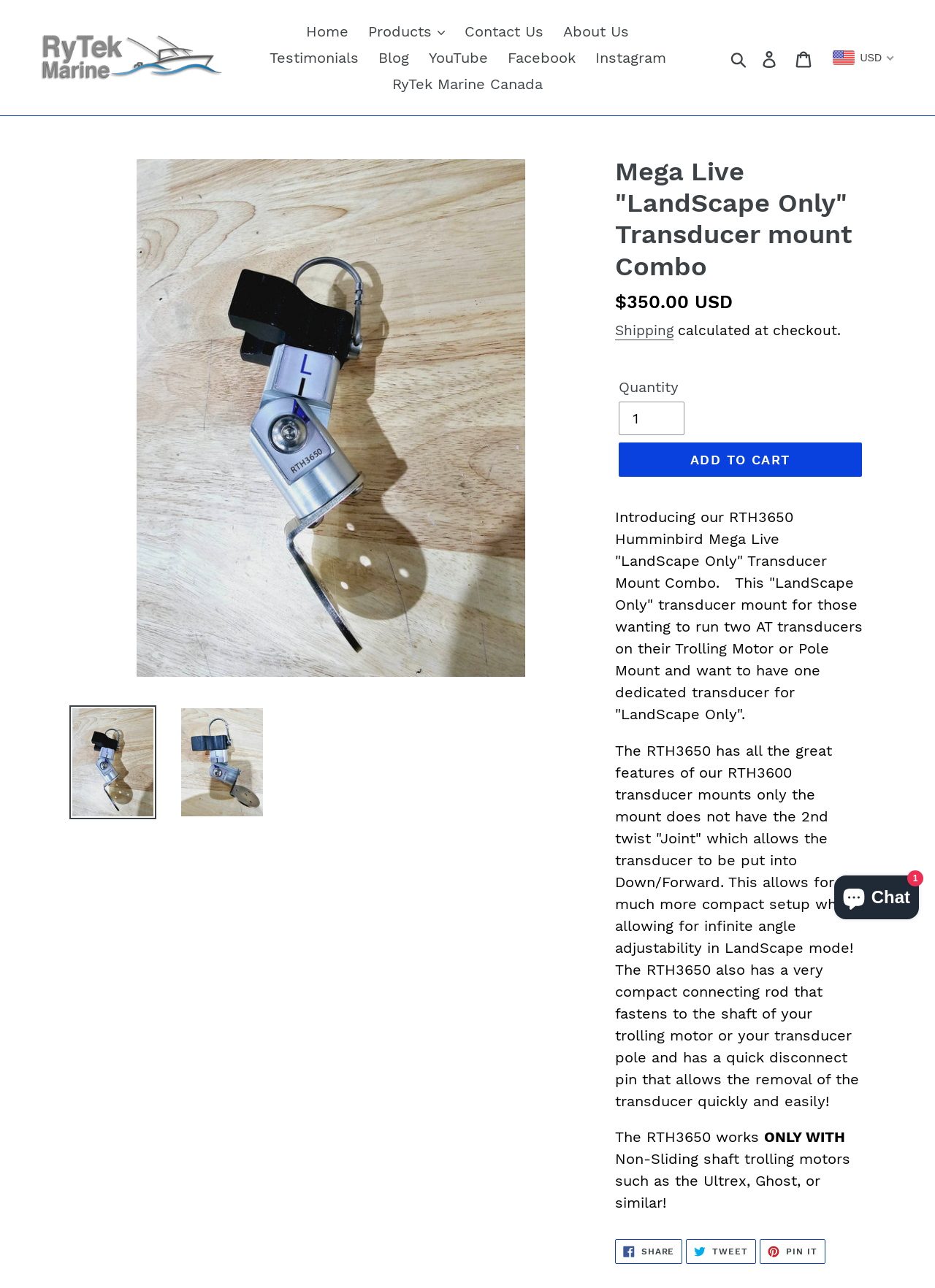Please specify the bounding box coordinates of the area that should be clicked to accomplish the following instruction: "Add the product to cart". The coordinates should consist of four float numbers between 0 and 1, i.e., [left, top, right, bottom].

[0.661, 0.344, 0.922, 0.37]